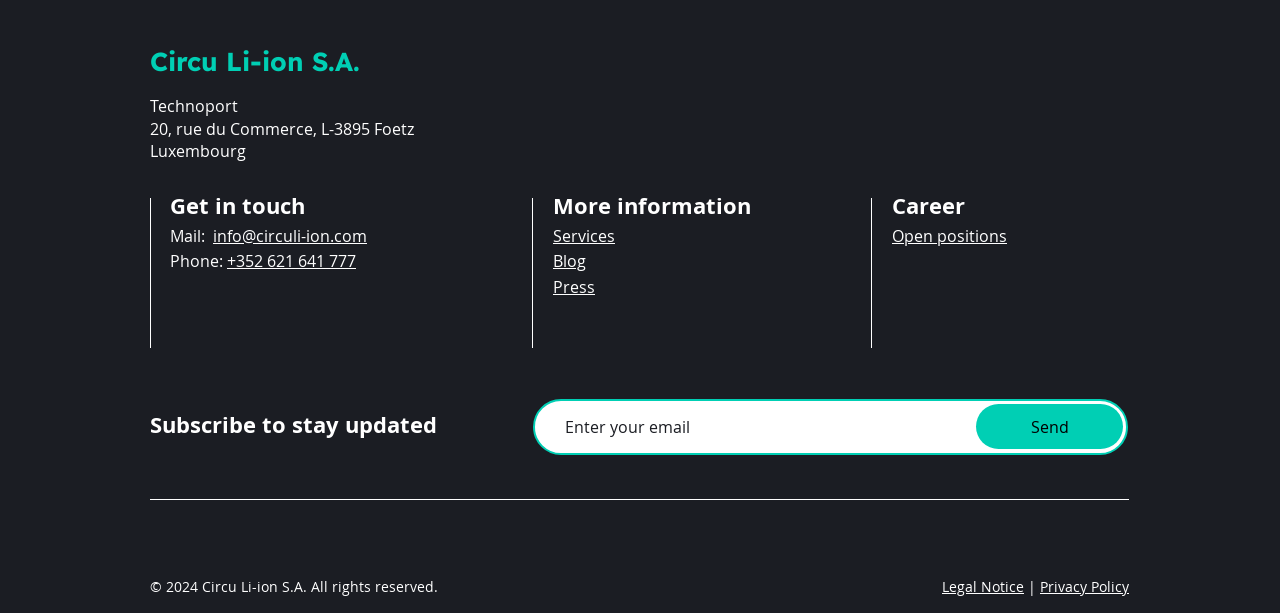Given the description of a UI element: "Press", identify the bounding box coordinates of the matching element in the webpage screenshot.

[0.432, 0.45, 0.465, 0.486]